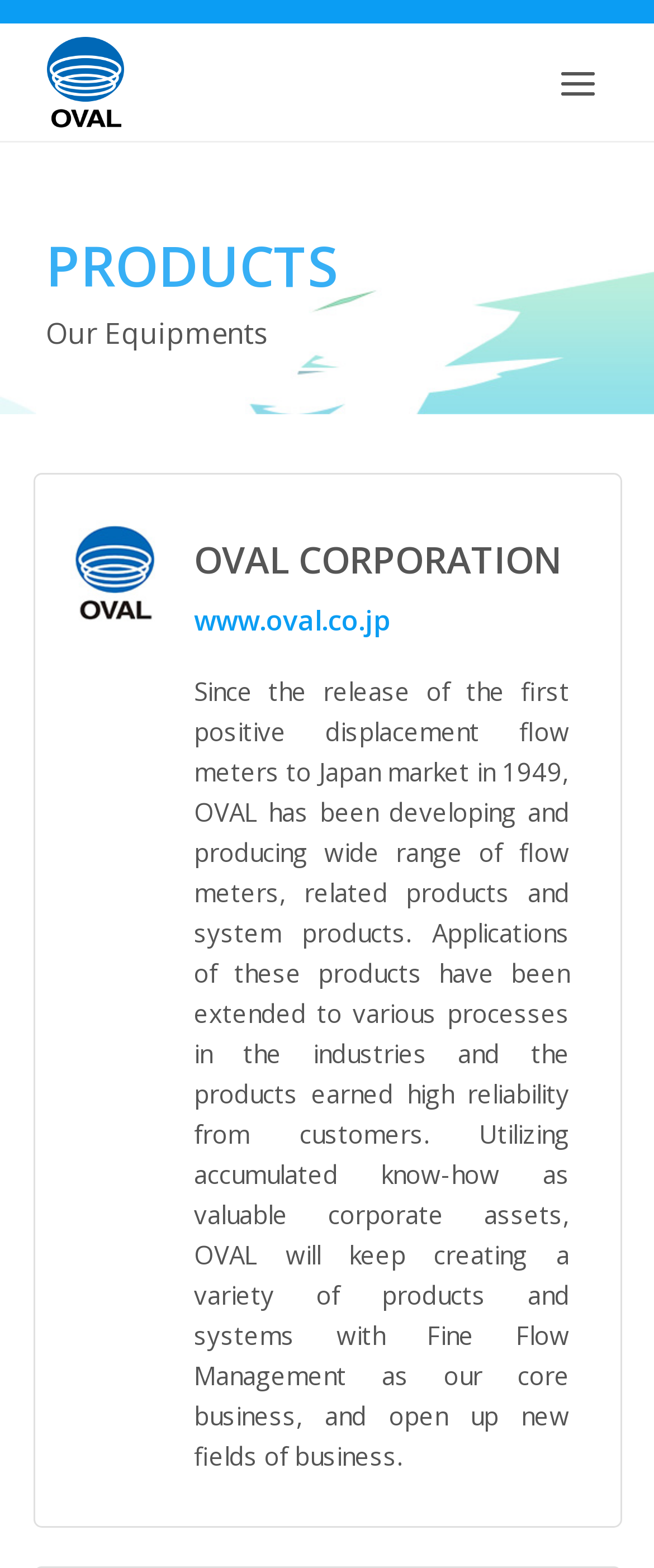Provide a brief response to the question below using one word or phrase:
What is the company's core business?

Fine Flow Management